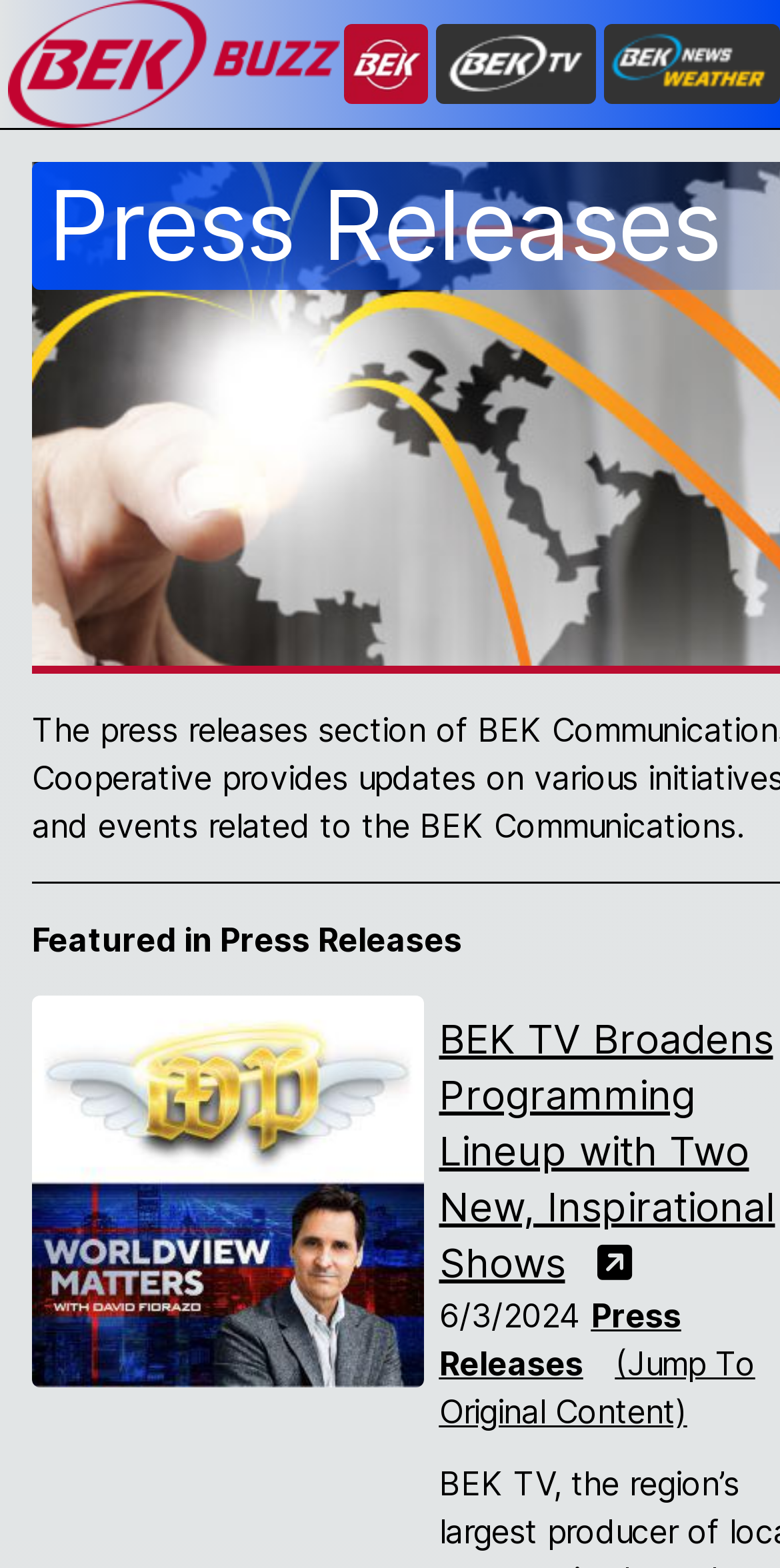Can you identify the bounding box coordinates of the clickable region needed to carry out this instruction: 'Visit Vote.gov'? The coordinates should be four float numbers within the range of 0 to 1, stated as [left, top, right, bottom].

None